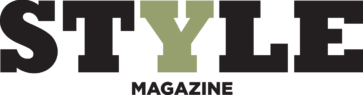What is written below the main title?
Relying on the image, give a concise answer in one word or a brief phrase.

MAGAZINE